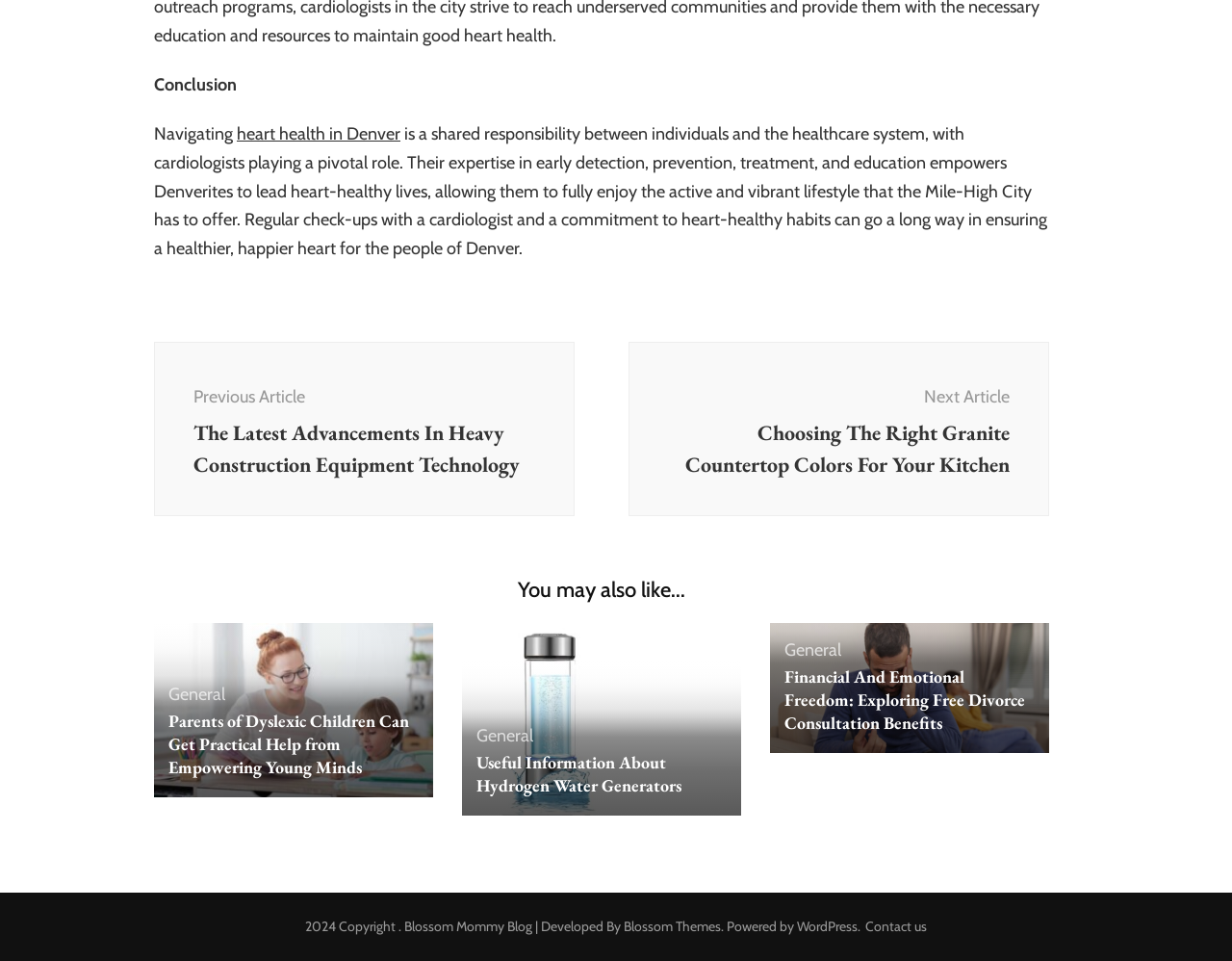Please find the bounding box coordinates of the element that you should click to achieve the following instruction: "learn about hydrogen water generators". The coordinates should be presented as four float numbers between 0 and 1: [left, top, right, bottom].

[0.387, 0.781, 0.59, 0.829]